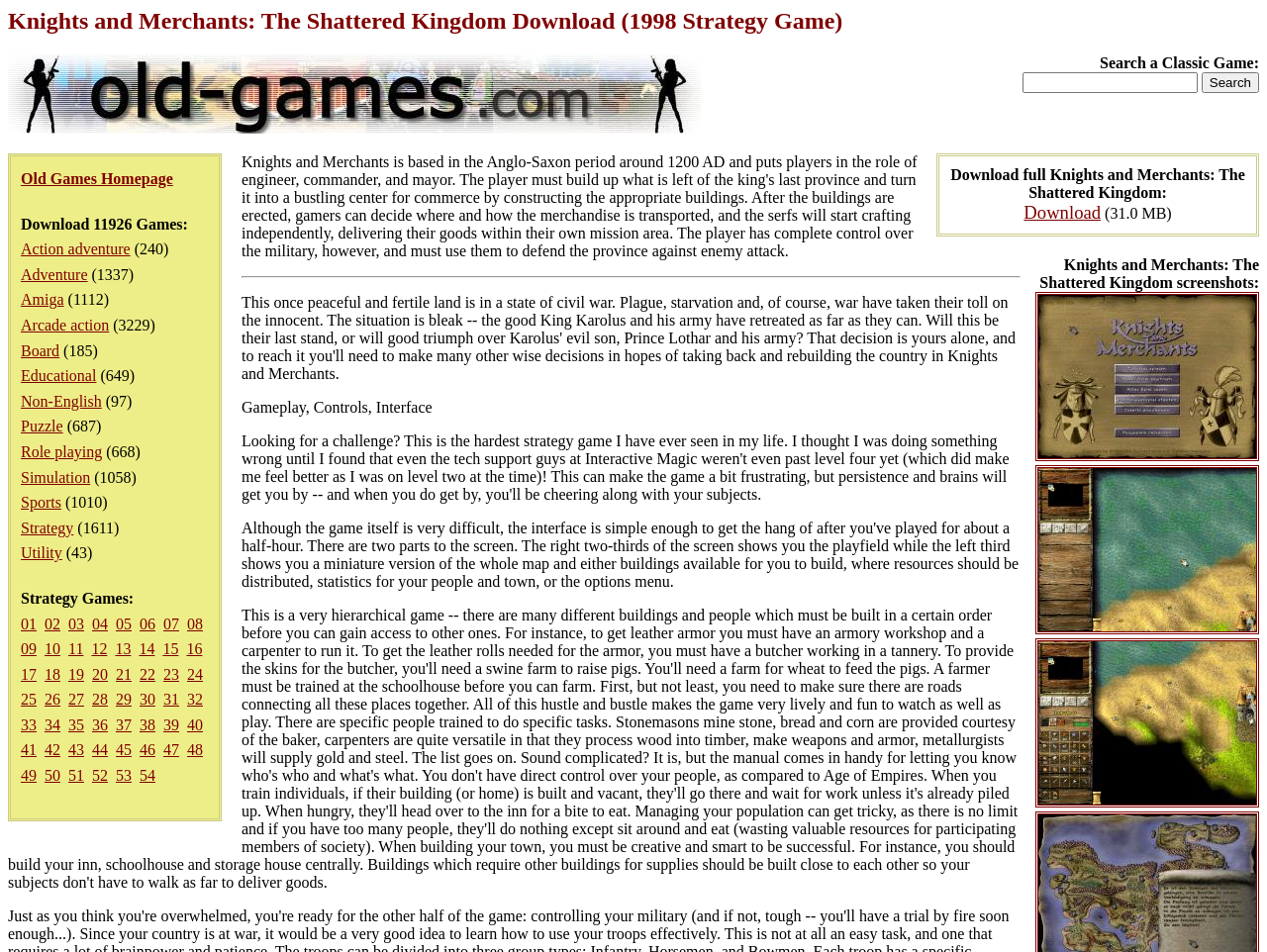How many strategy games are listed on this webpage?
From the details in the image, answer the question comprehensively.

The webpage has a section labeled 'Strategy Games:' and below it, there is a text '(1611)' which indicates the number of strategy games listed on this webpage.